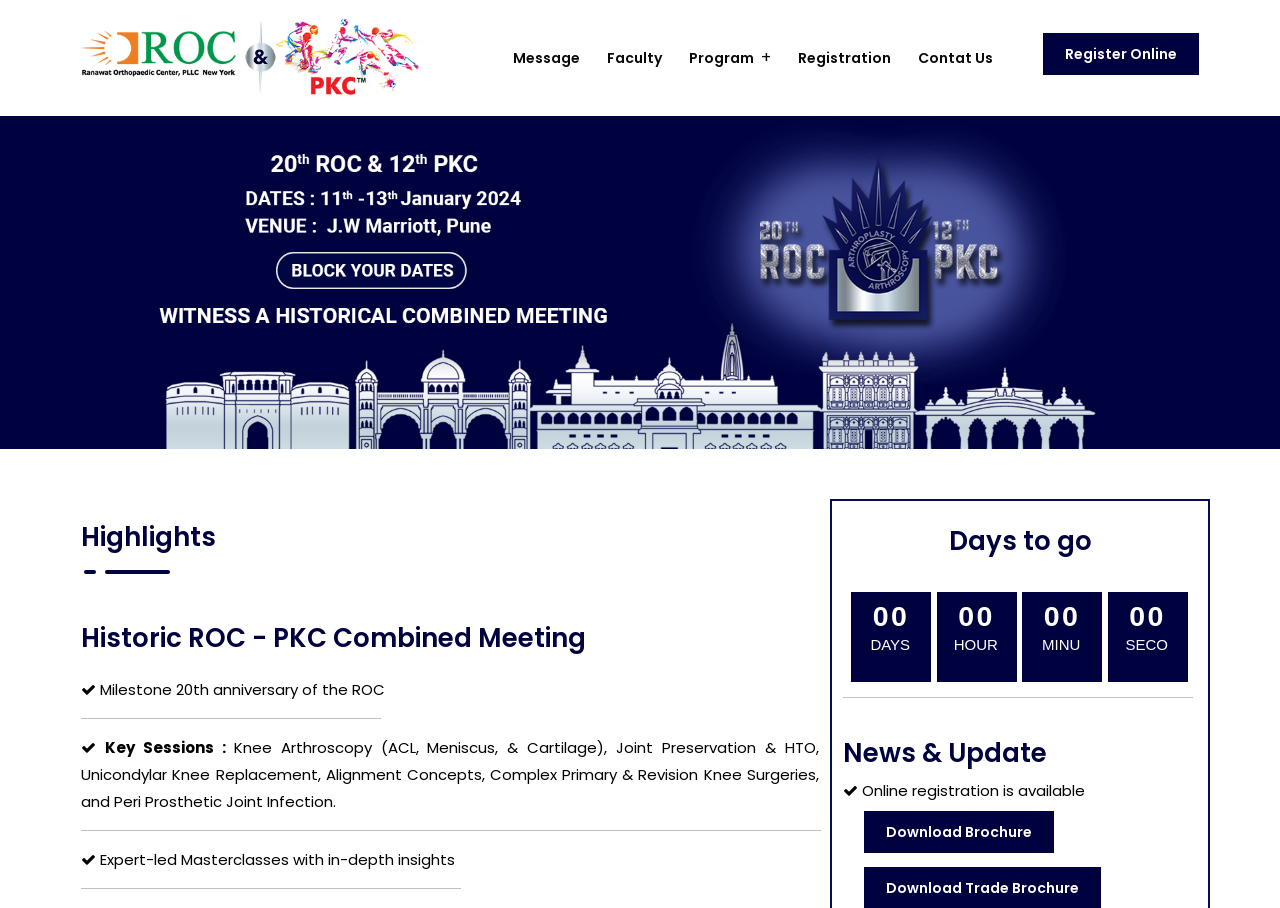Can you specify the bounding box coordinates of the area that needs to be clicked to fulfill the following instruction: "Download the brochure"?

[0.675, 0.893, 0.824, 0.939]